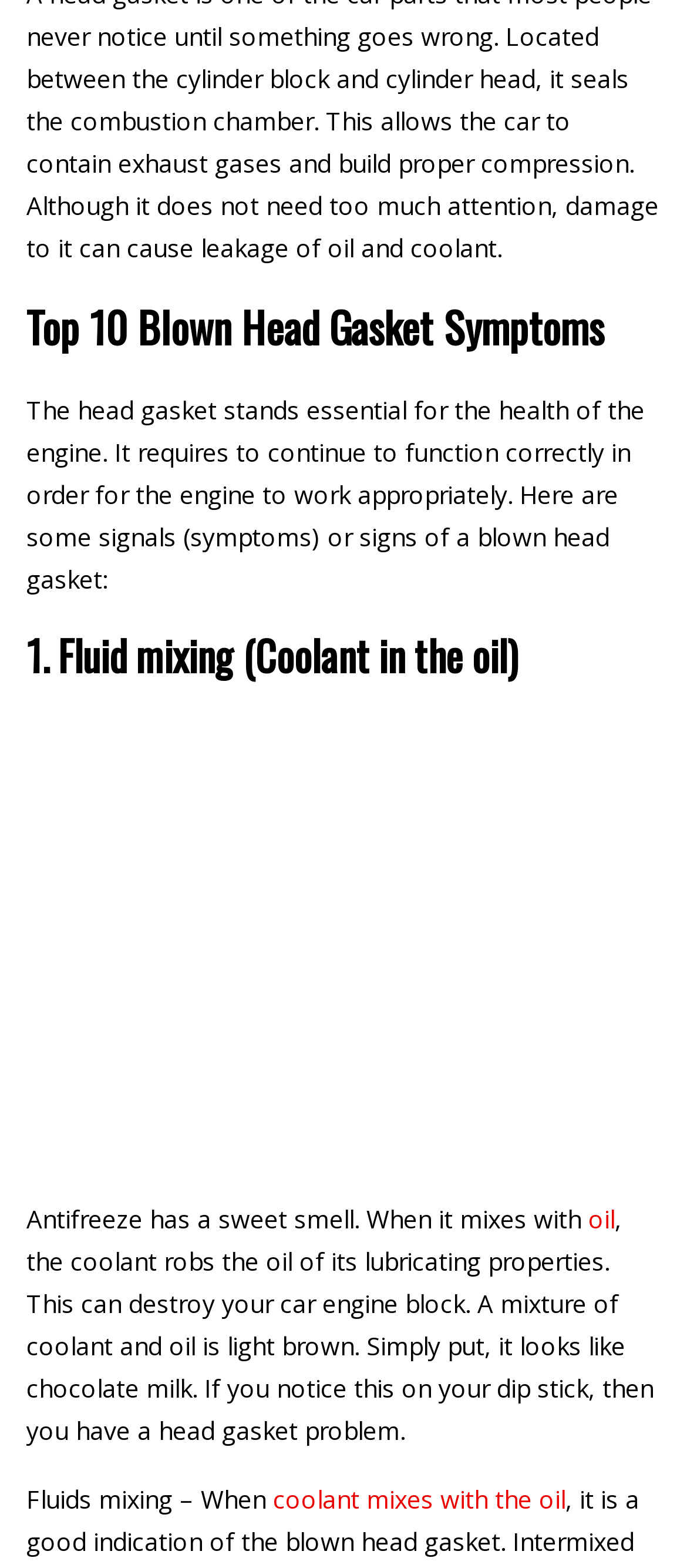Find the bounding box coordinates for the element that must be clicked to complete the instruction: "Click on 'oil'". The coordinates should be four float numbers between 0 and 1, indicated as [left, top, right, bottom].

[0.856, 0.694, 0.895, 0.715]